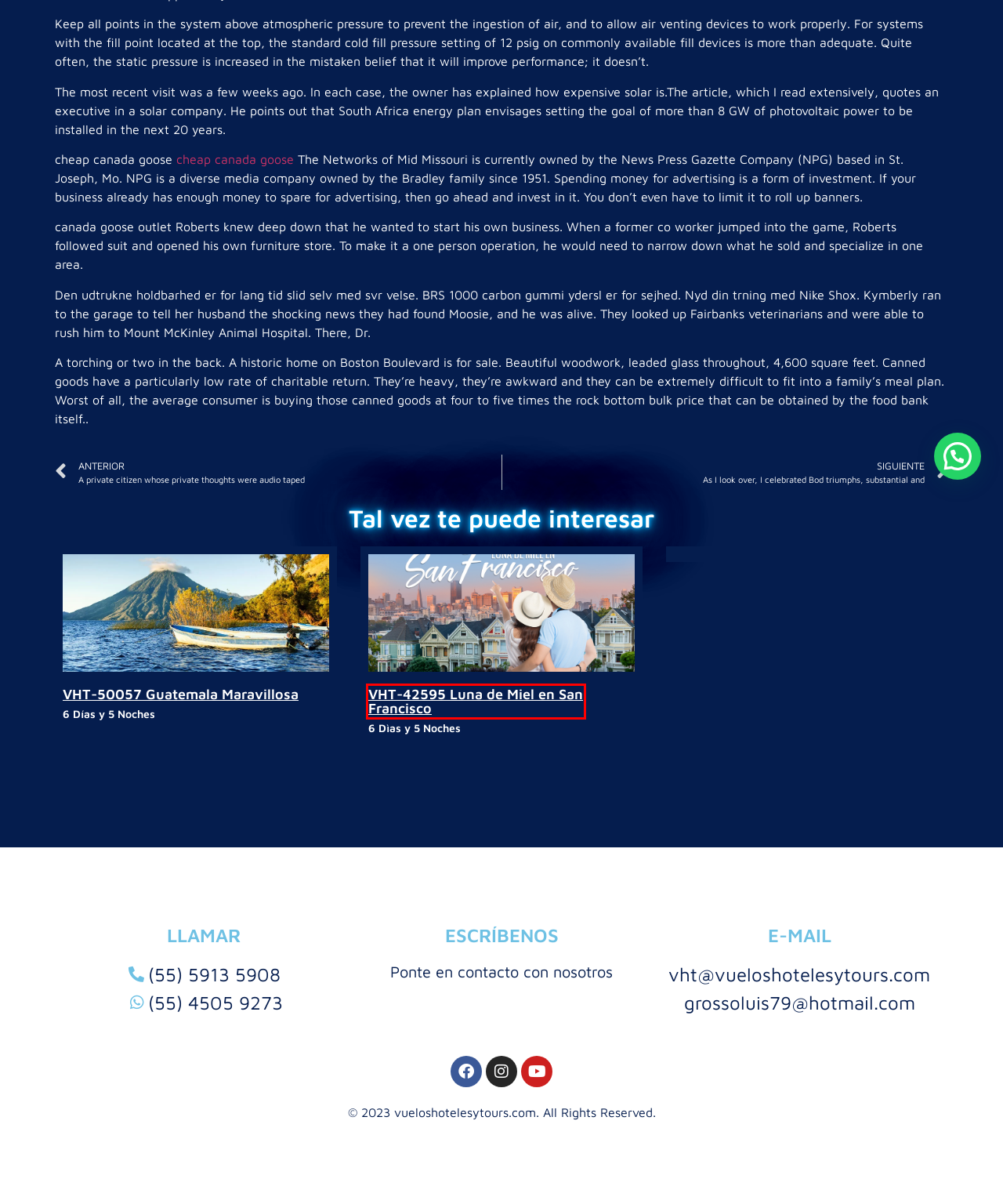Given a screenshot of a webpage with a red rectangle bounding box around a UI element, select the best matching webpage description for the new webpage that appears after clicking the highlighted element. The candidate descriptions are:
A. Luna de Miel en San Francisco - vueloshotelesytours.com
B. contacto - vueloshotelesytours.com
C. A private citizen whose private thoughts were audio taped - vueloshotelesytours.com
D. preguntas frecuentes - vueloshotelesytours.com
E. Guatemala Maravillosa - vueloshotelesytours.com
F. As I look over, I celebrated Bod triumphs, substantial and - vueloshotelesytours.com
G. home - vueloshotelesytours.com
H. blog - vueloshotelesytours.com

A